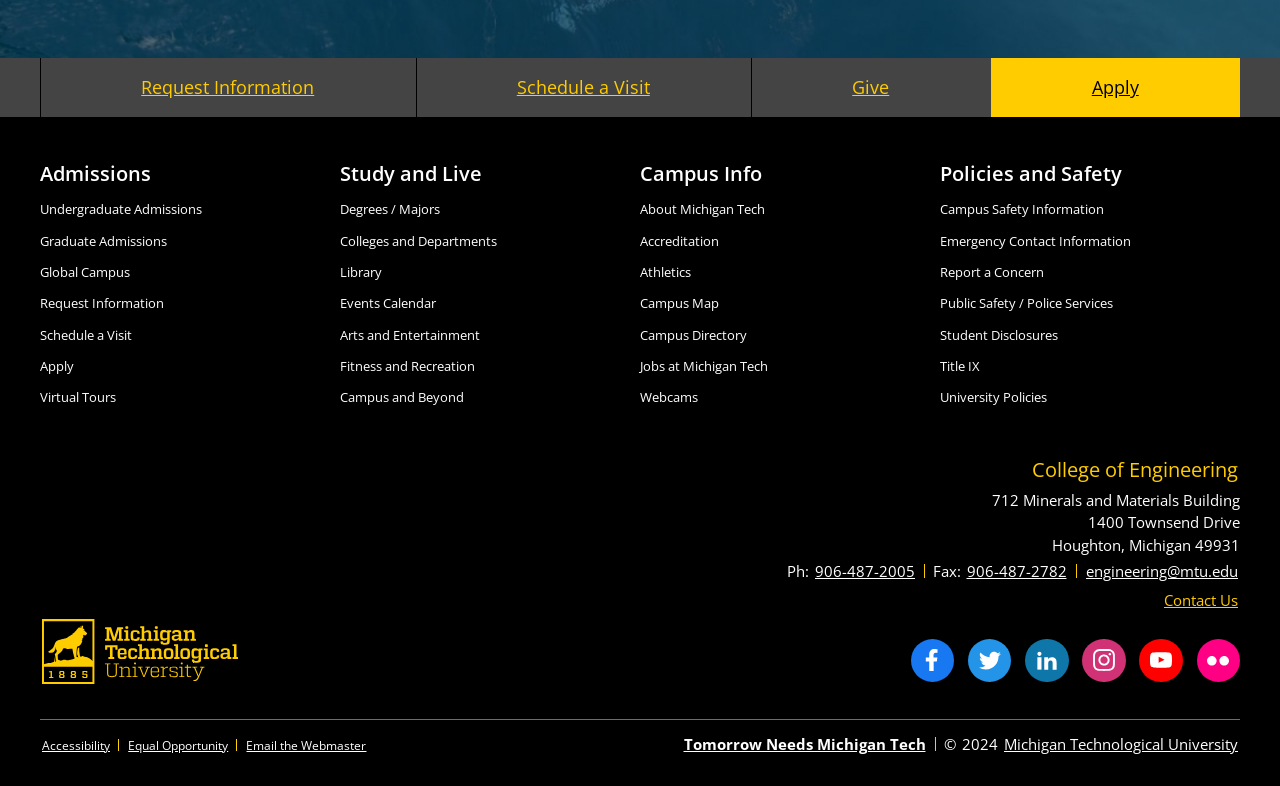What social media platforms does the university have?
Please craft a detailed and exhaustive response to the question.

I found the answer by looking at the bottom of the webpage, where I saw a series of social media links. The platforms listed are Facebook, Twitter, Linkedin, Instagram, Youtube, and Flickr.